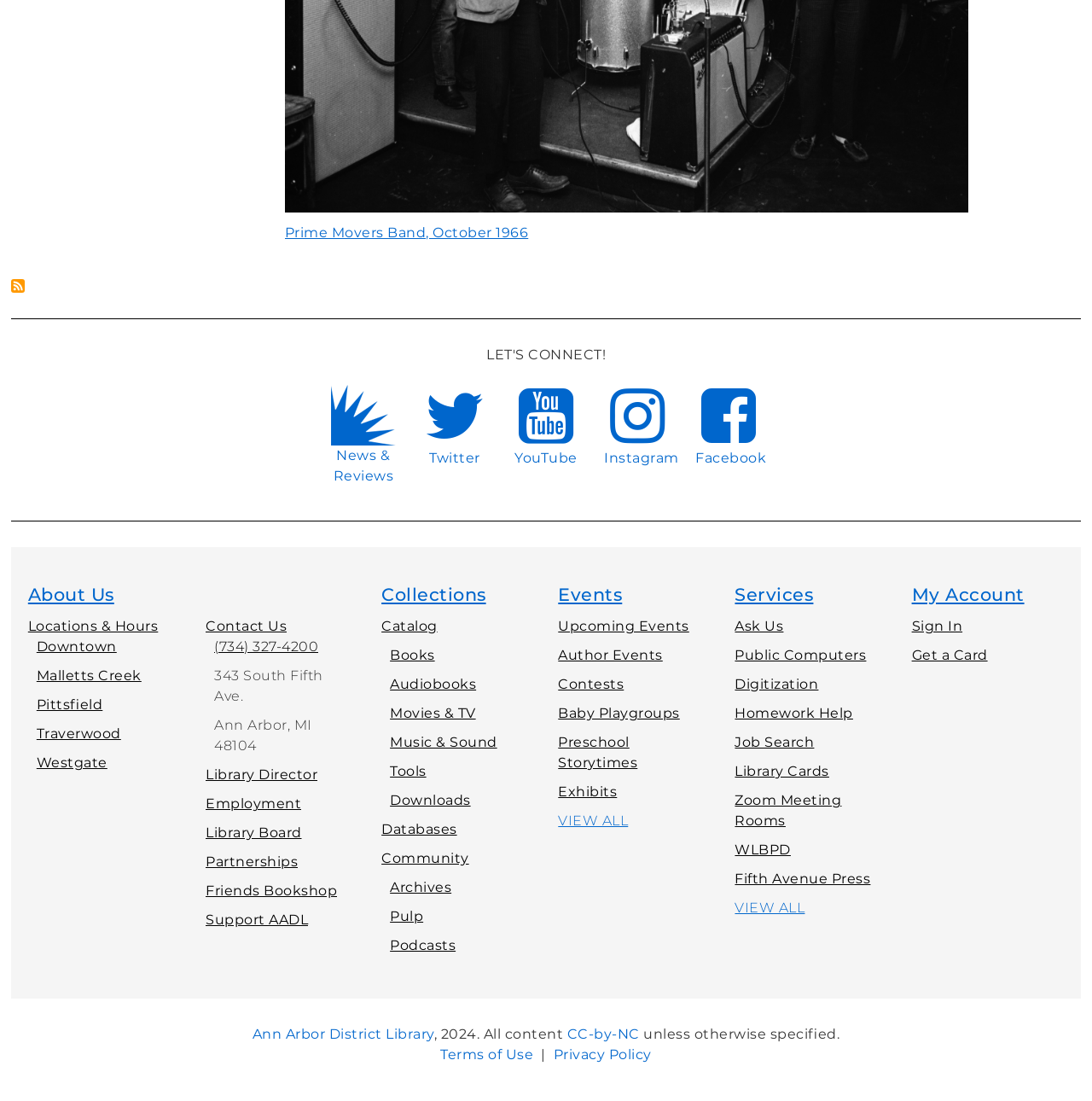How many types of collections are available?
Using the information from the image, give a concise answer in one word or a short phrase.

7